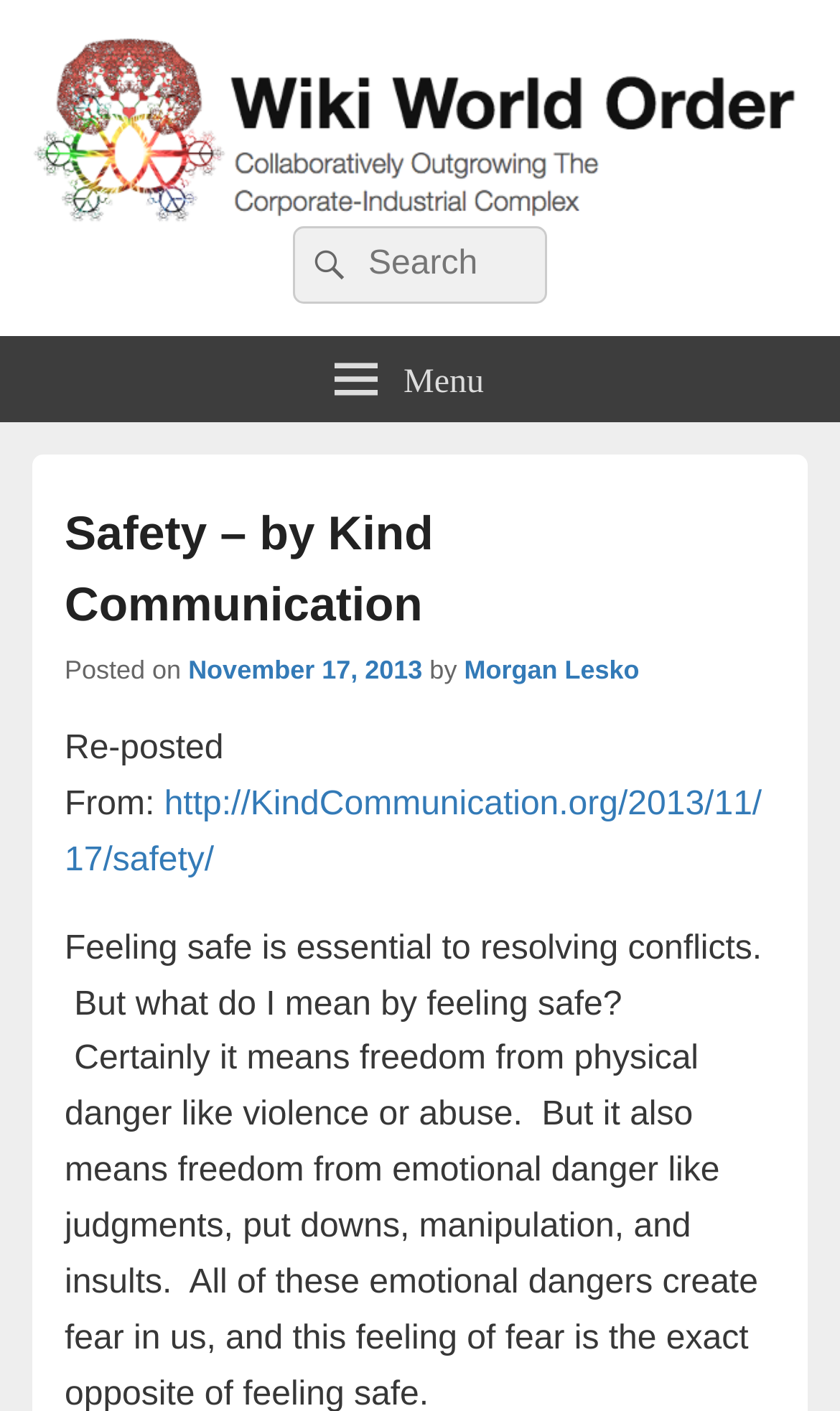Provide a thorough description of the webpage you see.

The webpage is about "Safety" by Kind Communication, as indicated by the title. At the top left, there is a link to "Wiki World Order" accompanied by an image with the same name. Below this link, there is a static text that reads "Collaboratively Outgrowing The Corporate-Industrial Complex". 

To the right of the image, there is a search bar with a search button that has a magnifying glass icon. The search bar has a label "Search for:". 

On the top right, there is a menu button with a hamburger icon. When expanded, the menu displays a header with the title "Safety – by Kind Communication" and some metadata about the post, including the date "November 17, 2013" and the author "Morgan Lesko". Below the metadata, there is a static text "Re-posted From:" followed by a link to the original post on KindCommunication.org.